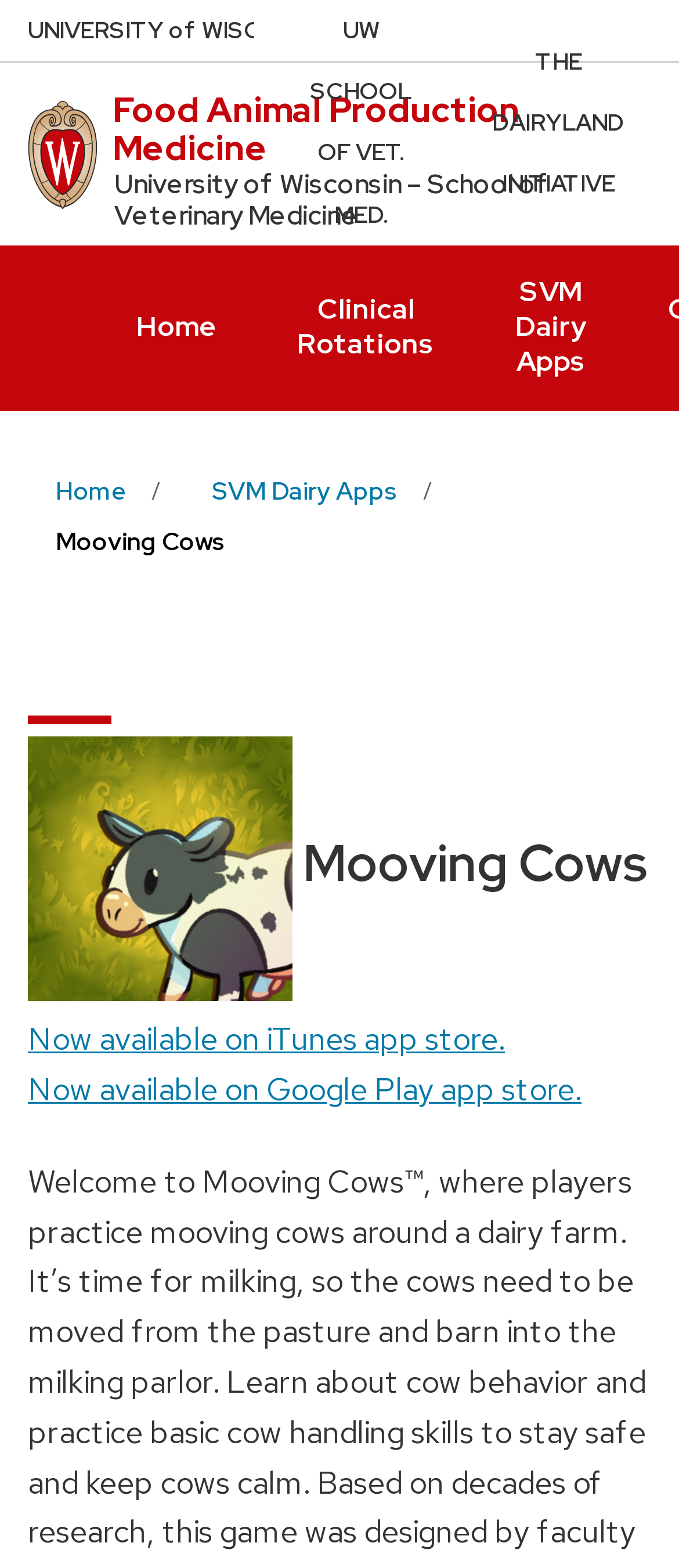Show me the bounding box coordinates of the clickable region to achieve the task as per the instruction: "Click on Skip to main content".

[0.0, 0.0, 0.025, 0.011]